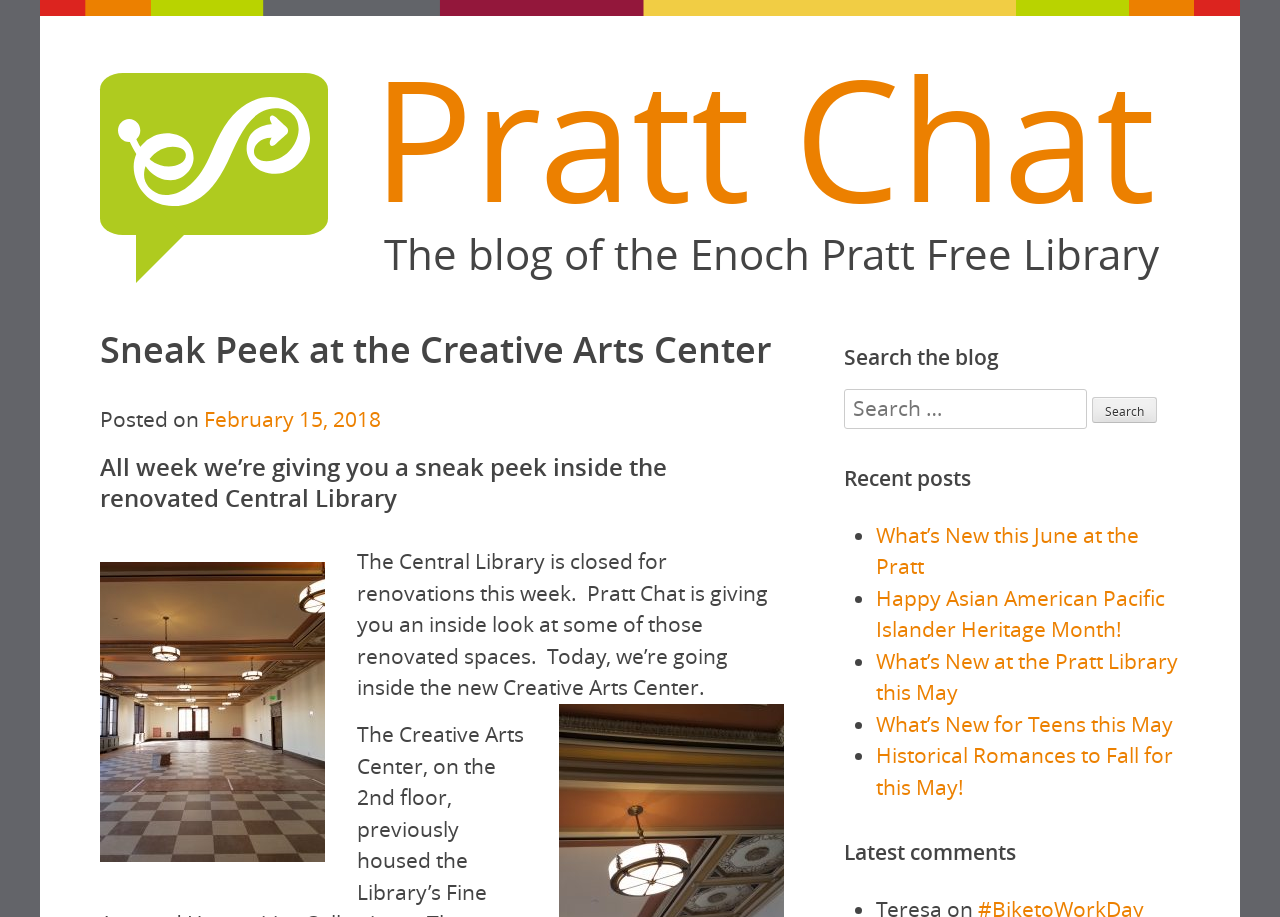Identify the bounding box coordinates of the region that should be clicked to execute the following instruction: "View Events".

None